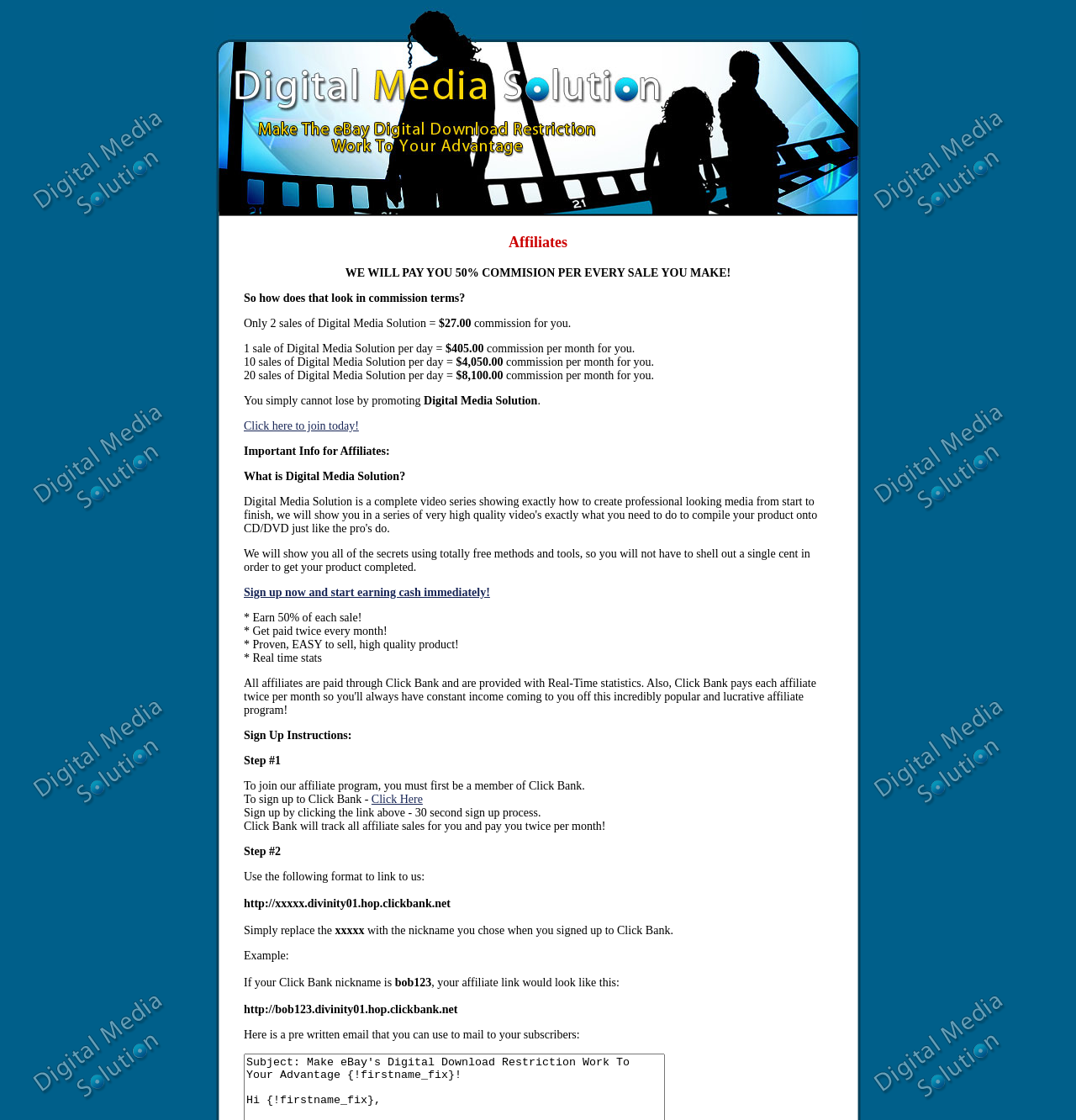Give a complete and precise description of the webpage's appearance.

The webpage is about promoting Digital Media Solution, an affiliate program that allows users to earn commissions by selling the product. At the top of the page, there is an image with a brief description of the program, stating that only 2 sales of Digital Media Solution can earn a commission of $27.00.

Below the image, there are four sections comparing the potential earnings of selling Digital Media Solution, with daily sales of 1, 10, and 20 units, respectively. Each section displays the potential commission per month.

Following these sections, there is a brief statement encouraging users to promote Digital Media Solution, as it is a risk-free opportunity. A "Click here to join today!" link is provided below.

The next section is titled "Important Info for Affiliates" and provides more details about the program. It explains that Digital Media Solution will show users how to complete a product using free methods and tools, without requiring any upfront costs.

Below this section, there are several benefits listed, including earning 50% of each sale, getting paid twice a month, and having access to real-time stats. 

The "Sign Up Instructions" section provides a step-by-step guide on how to join the affiliate program. It requires users to first sign up with Click Bank, a platform that tracks affiliate sales and pays users twice a month. The instructions also explain how to create an affiliate link using a specific format.

Finally, the page provides a pre-written email that users can send to their subscribers to promote Digital Media Solution.